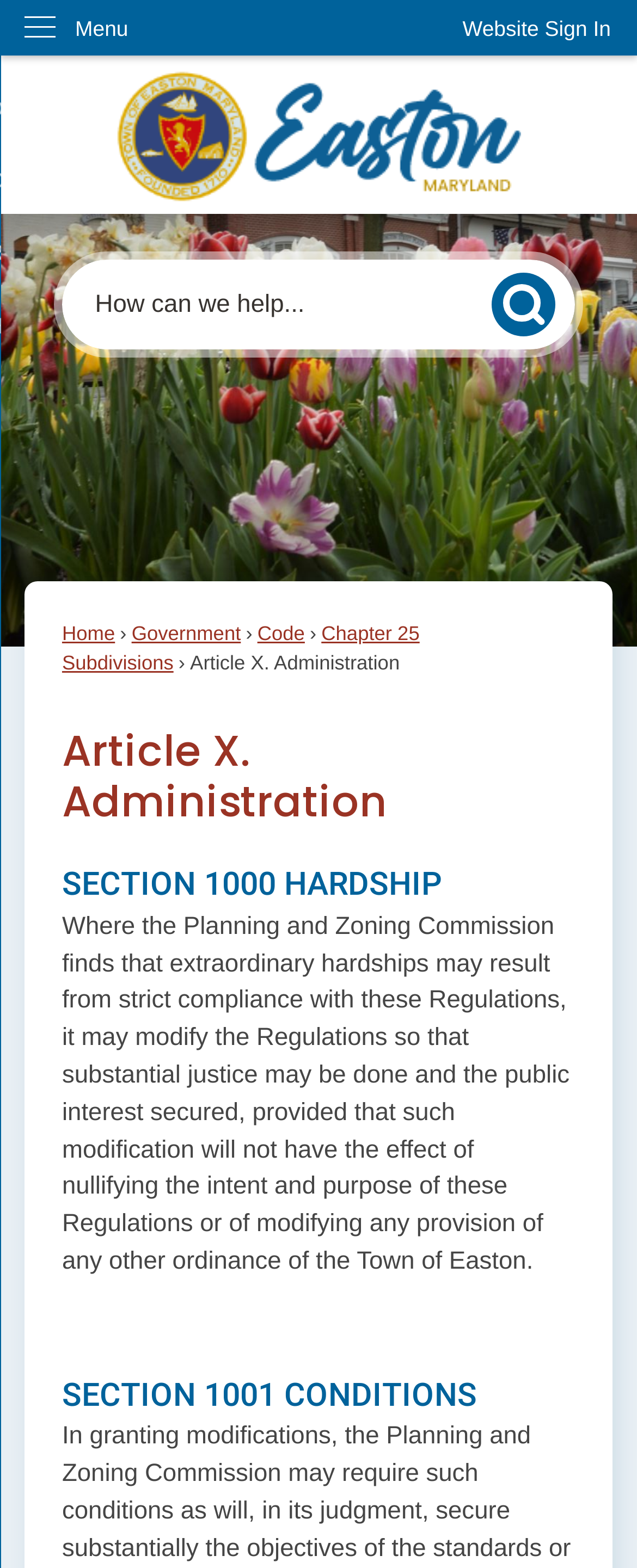Pinpoint the bounding box coordinates of the clickable area necessary to execute the following instruction: "Sign in to the website". The coordinates should be given as four float numbers between 0 and 1, namely [left, top, right, bottom].

[0.685, 0.0, 1.0, 0.036]